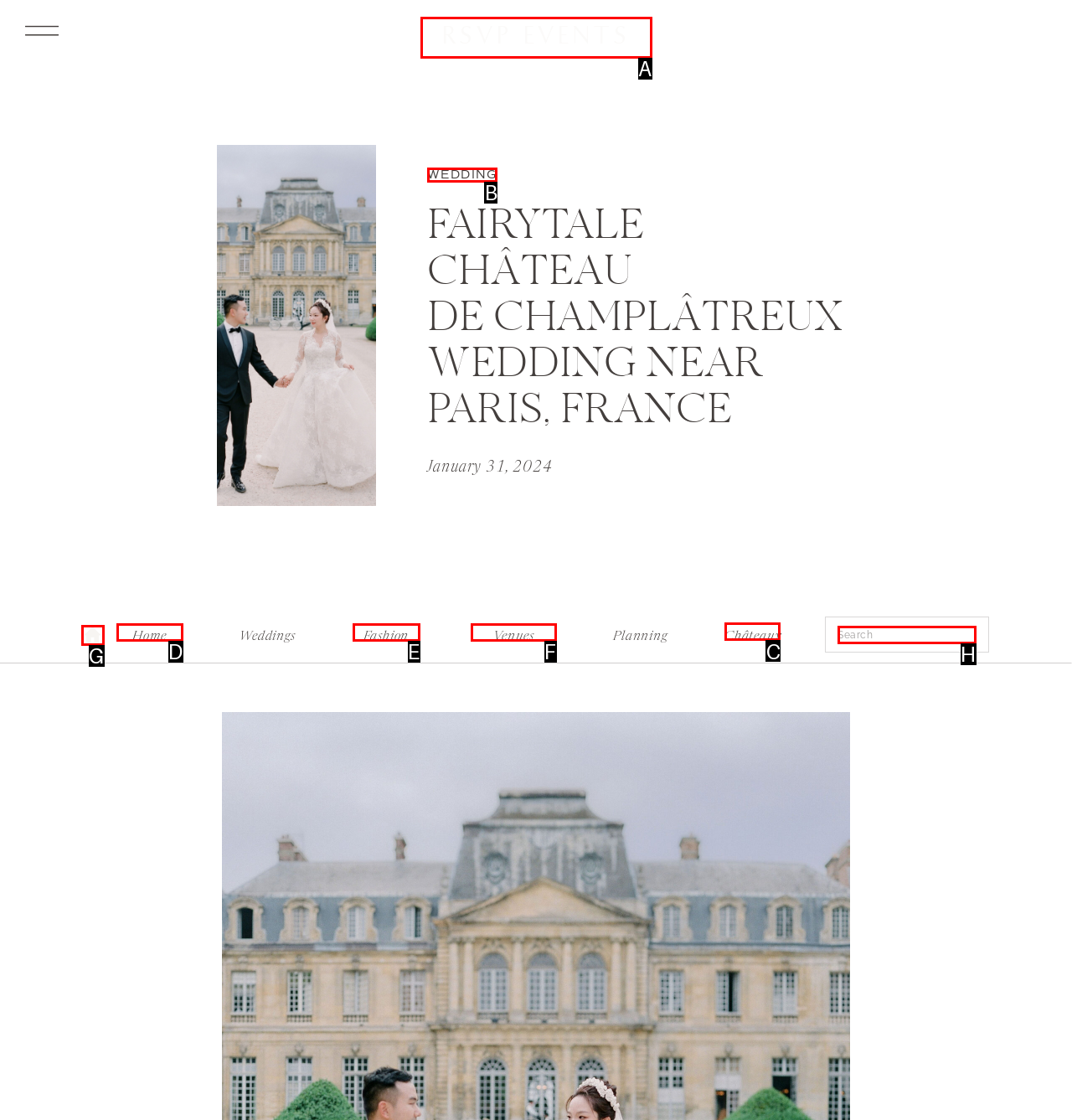Which UI element should you click on to achieve the following task: View the 'Châteaux' page? Provide the letter of the correct option.

C